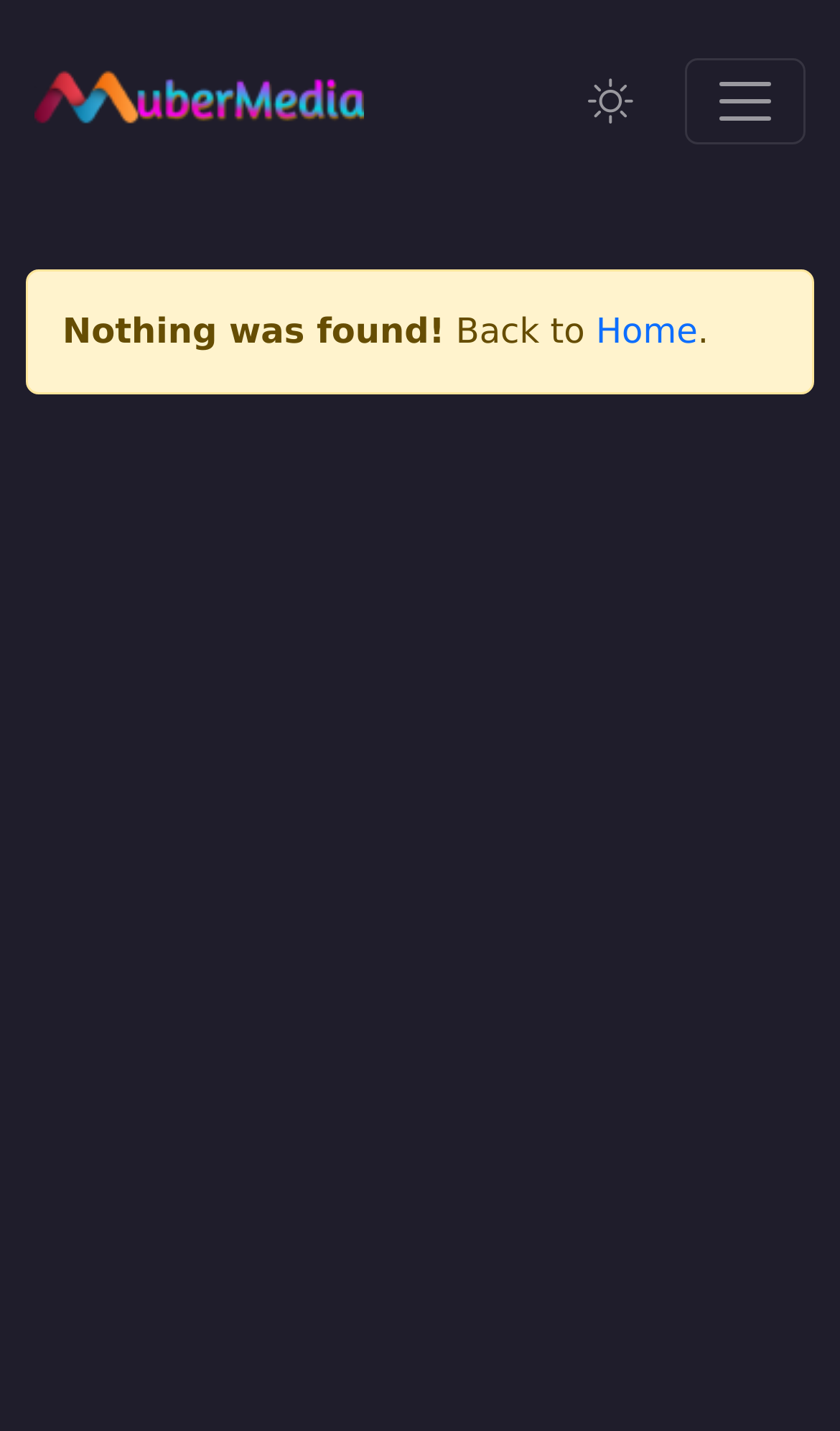What is the logo of the website?
Based on the screenshot, respond with a single word or phrase.

Muber Media